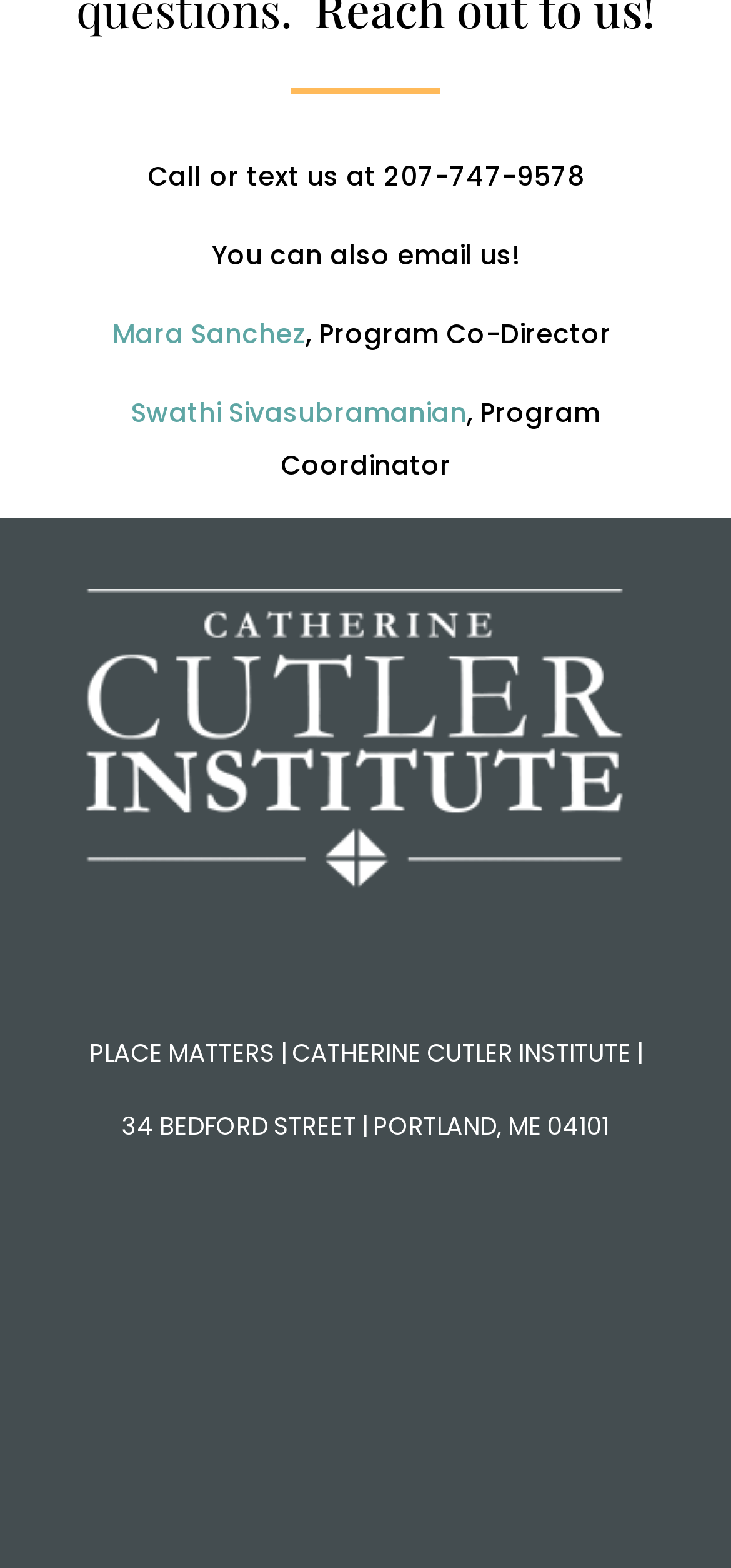What is the phone number to call or text?
With the help of the image, please provide a detailed response to the question.

I found the phone number by looking at the static text element with the content 'Call or text us at 207-747-9578'.